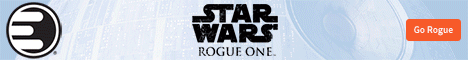What is the name of the iconic space station in the background?
Please provide a detailed and comprehensive answer to the question.

The stylized graphic of the Death Star is subtly incorporated into the background of the promotional banner, hinting at the epic nature of the film.